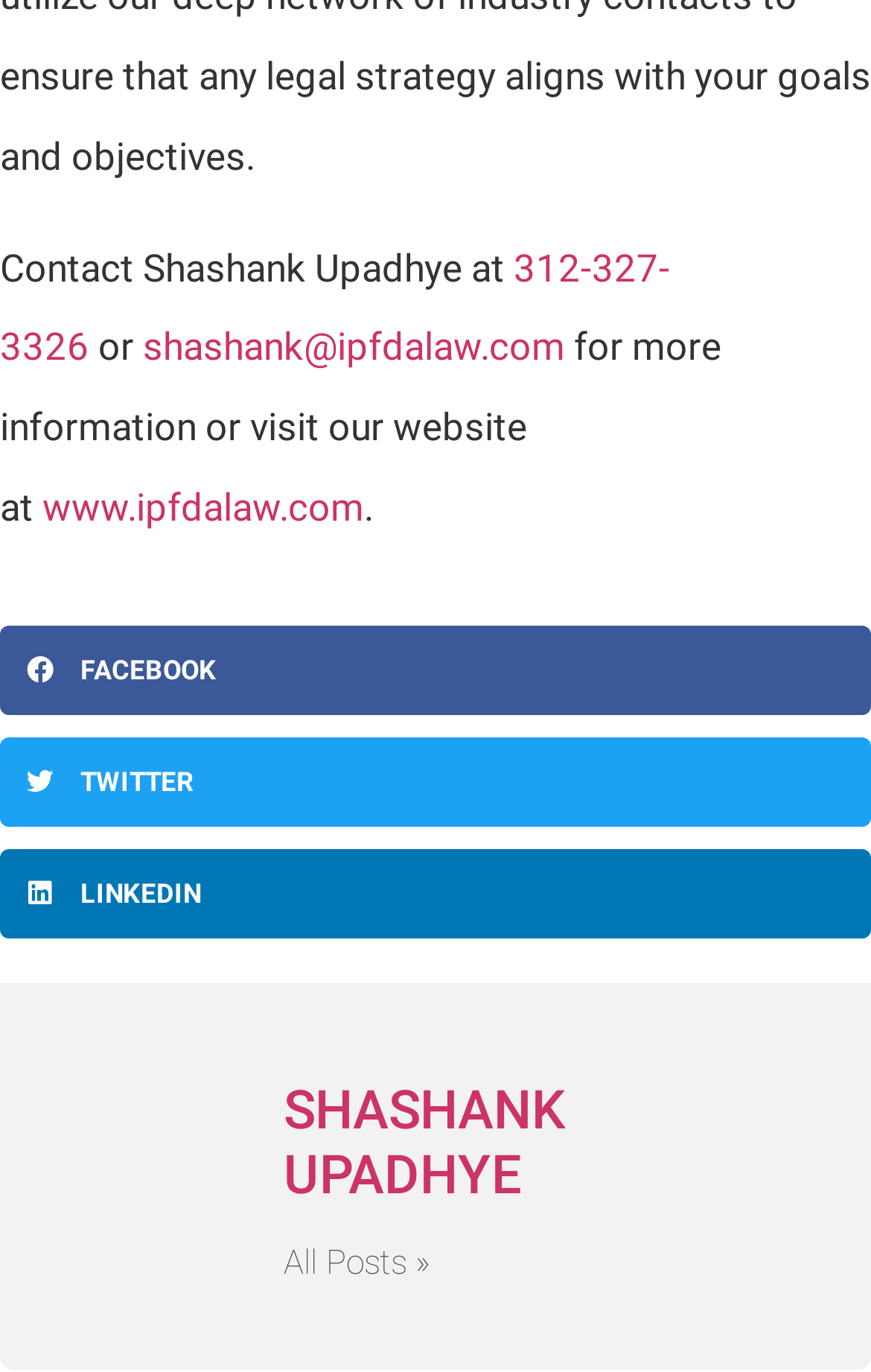Please find the bounding box for the UI component described as follows: "www.ipfdalaw.com".

[0.049, 0.353, 0.418, 0.385]